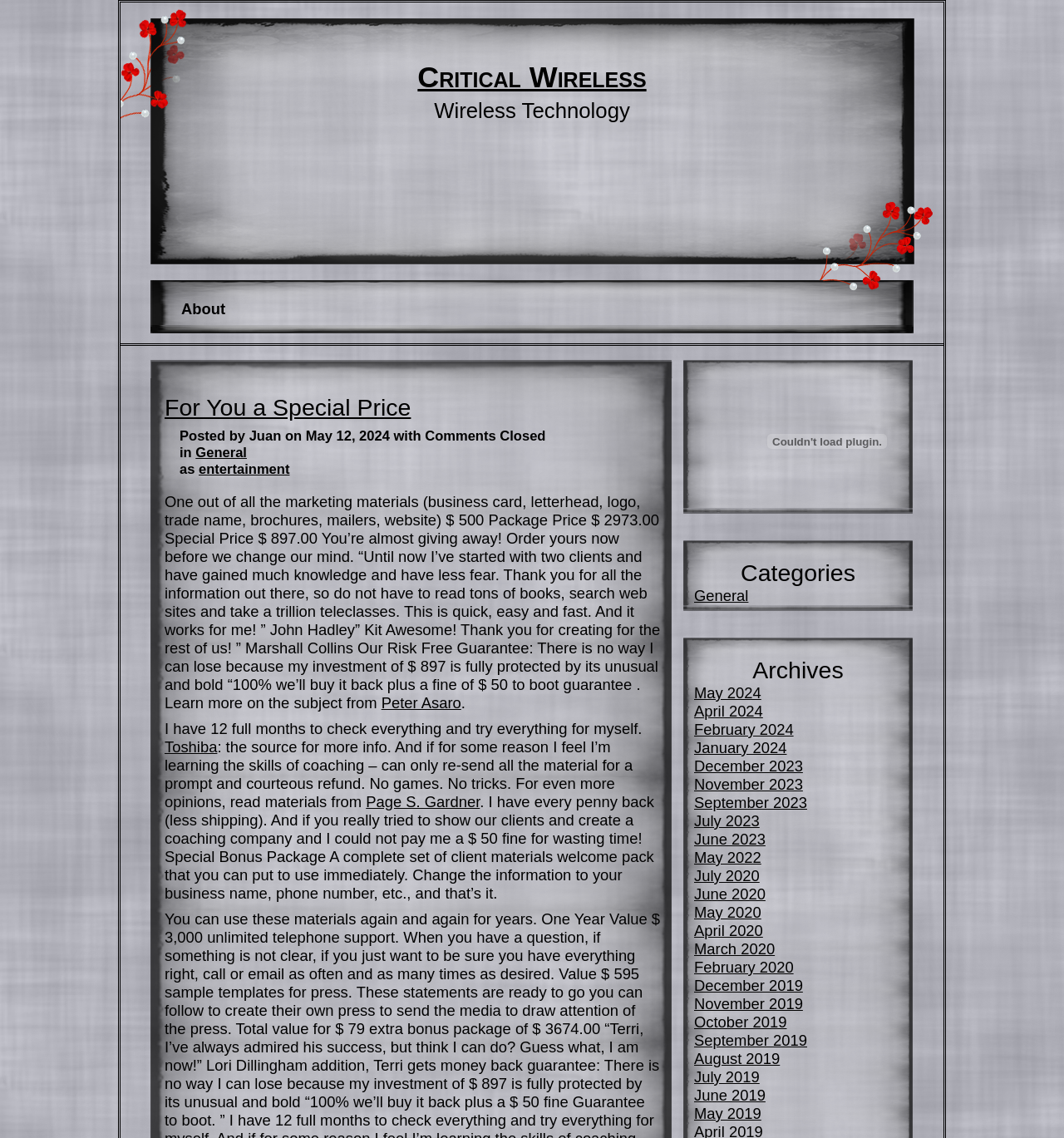Provide the bounding box coordinates of the UI element this sentence describes: "Page S. Gardner".

[0.344, 0.697, 0.451, 0.712]